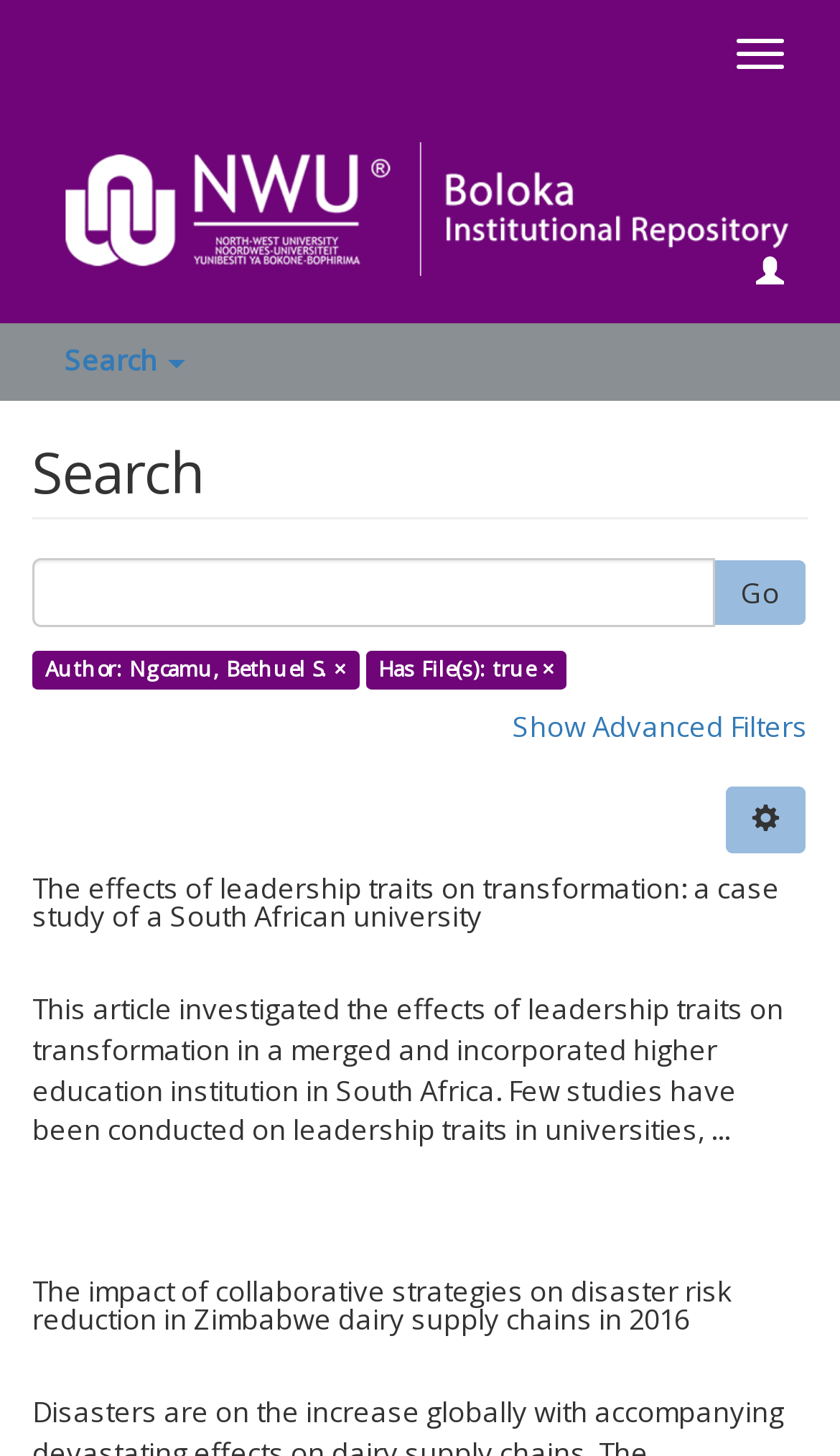Using the webpage screenshot, find the UI element described by Toggle navigation. Provide the bounding box coordinates in the format (top-left x, top-left y, bottom-right x, bottom-right y), ensuring all values are floating point numbers between 0 and 1.

[0.849, 0.012, 0.962, 0.062]